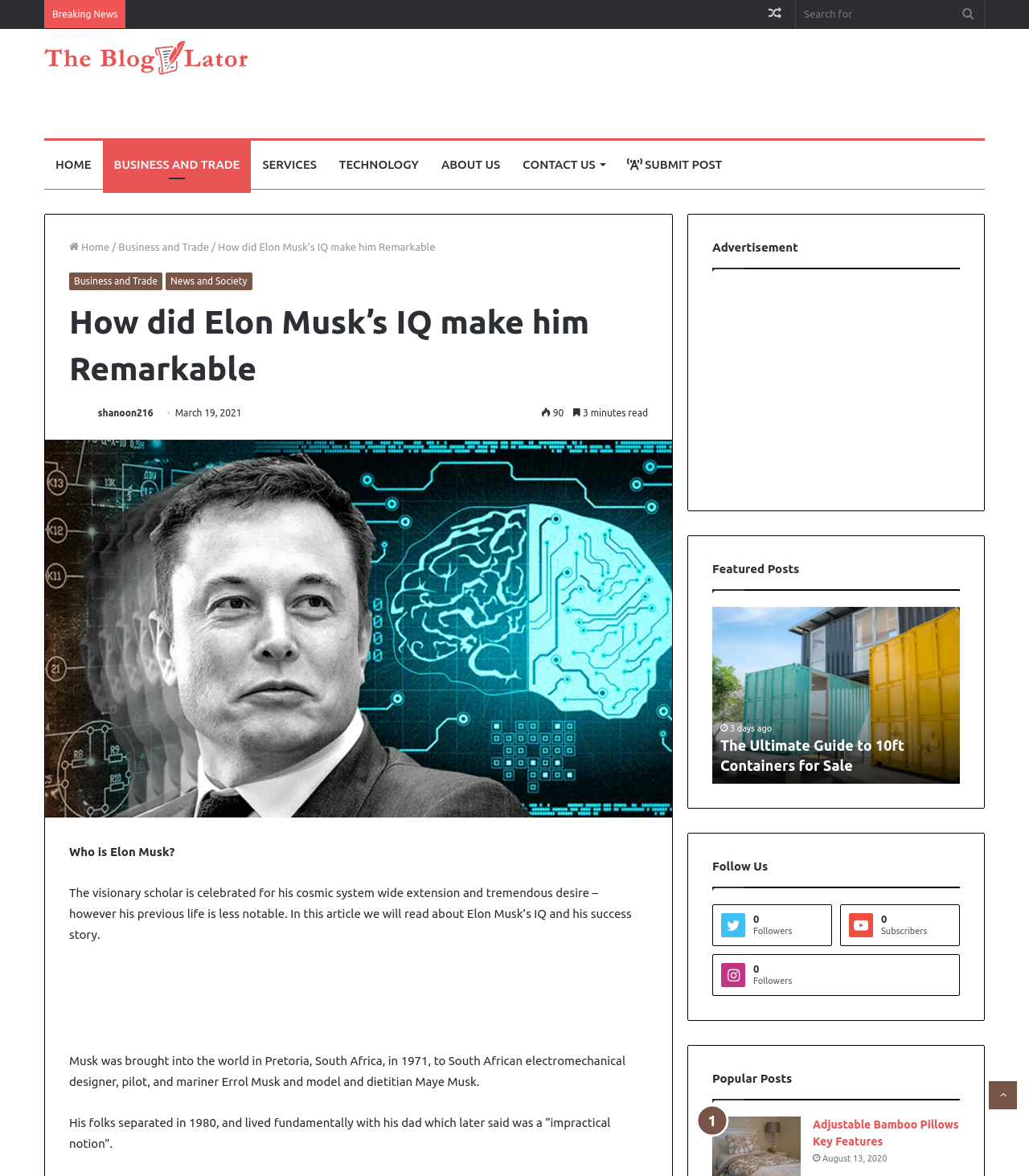Provide the bounding box coordinates of the HTML element described by the text: "Back to top button". The coordinates should be in the format [left, top, right, bottom] with values between 0 and 1.

[0.961, 0.919, 0.988, 0.943]